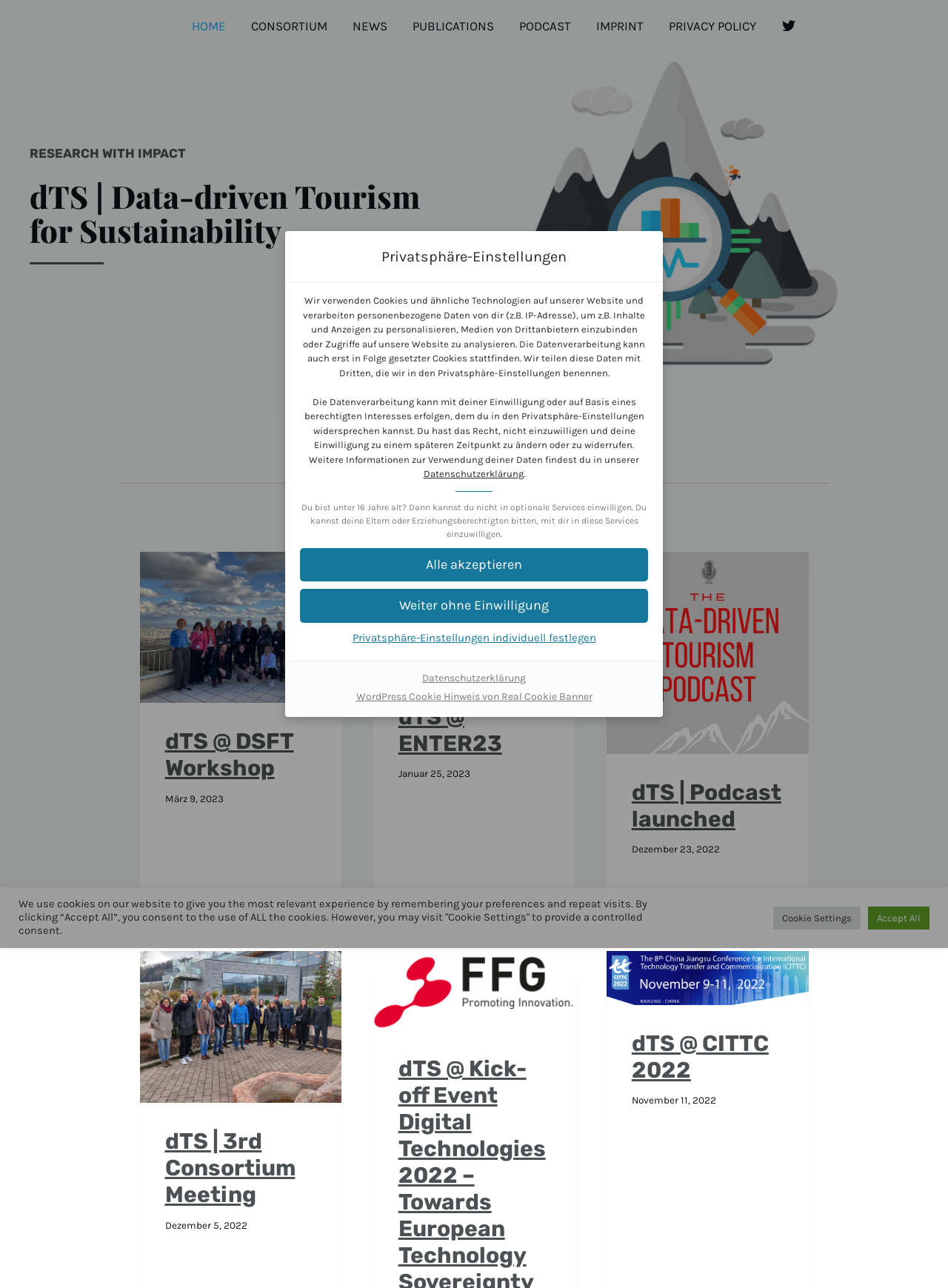What is the purpose of the 'Datenschutzerklärung' link?
Please answer the question with as much detail and depth as you can.

The 'Datenschutzerklärung' link is provided to allow users to view the data protection declaration, which explains how the website processes personal data and ensures user privacy.